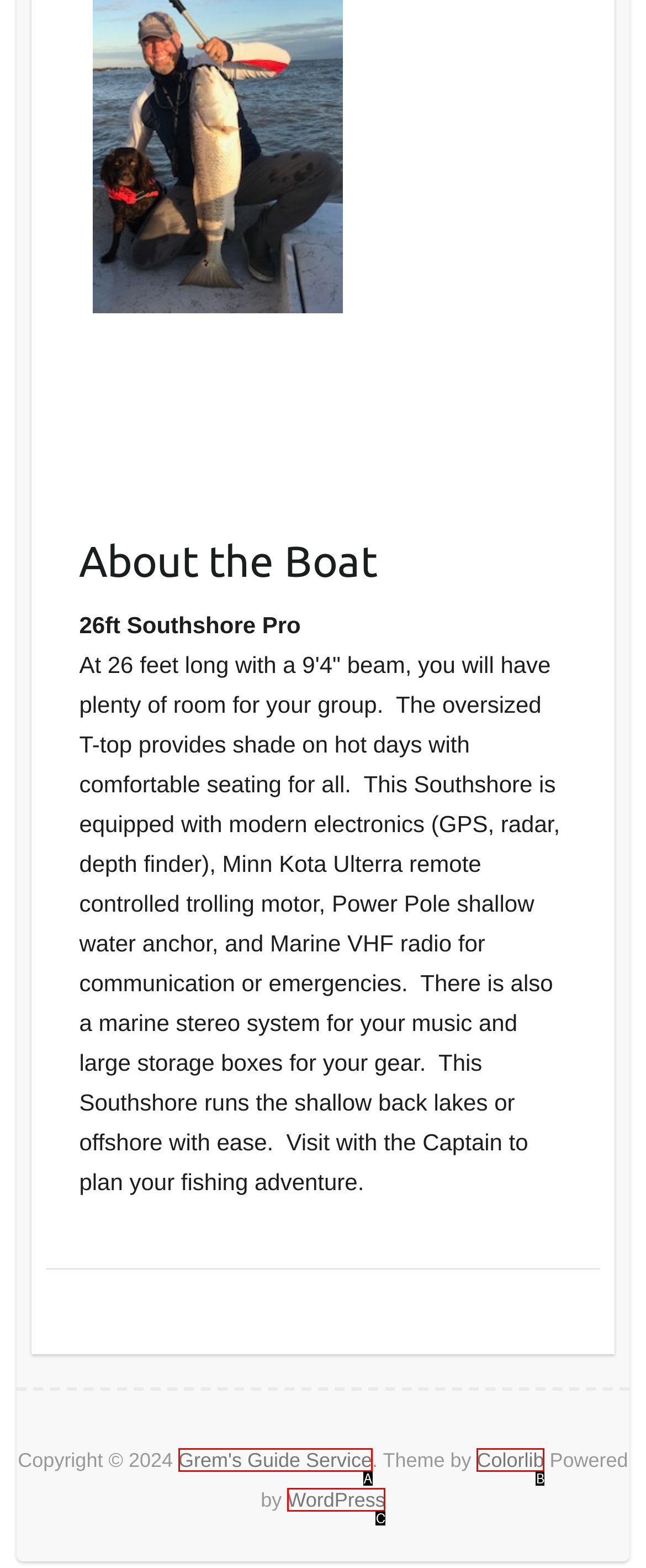Find the option that fits the given description: ع
Answer with the letter representing the correct choice directly.

None